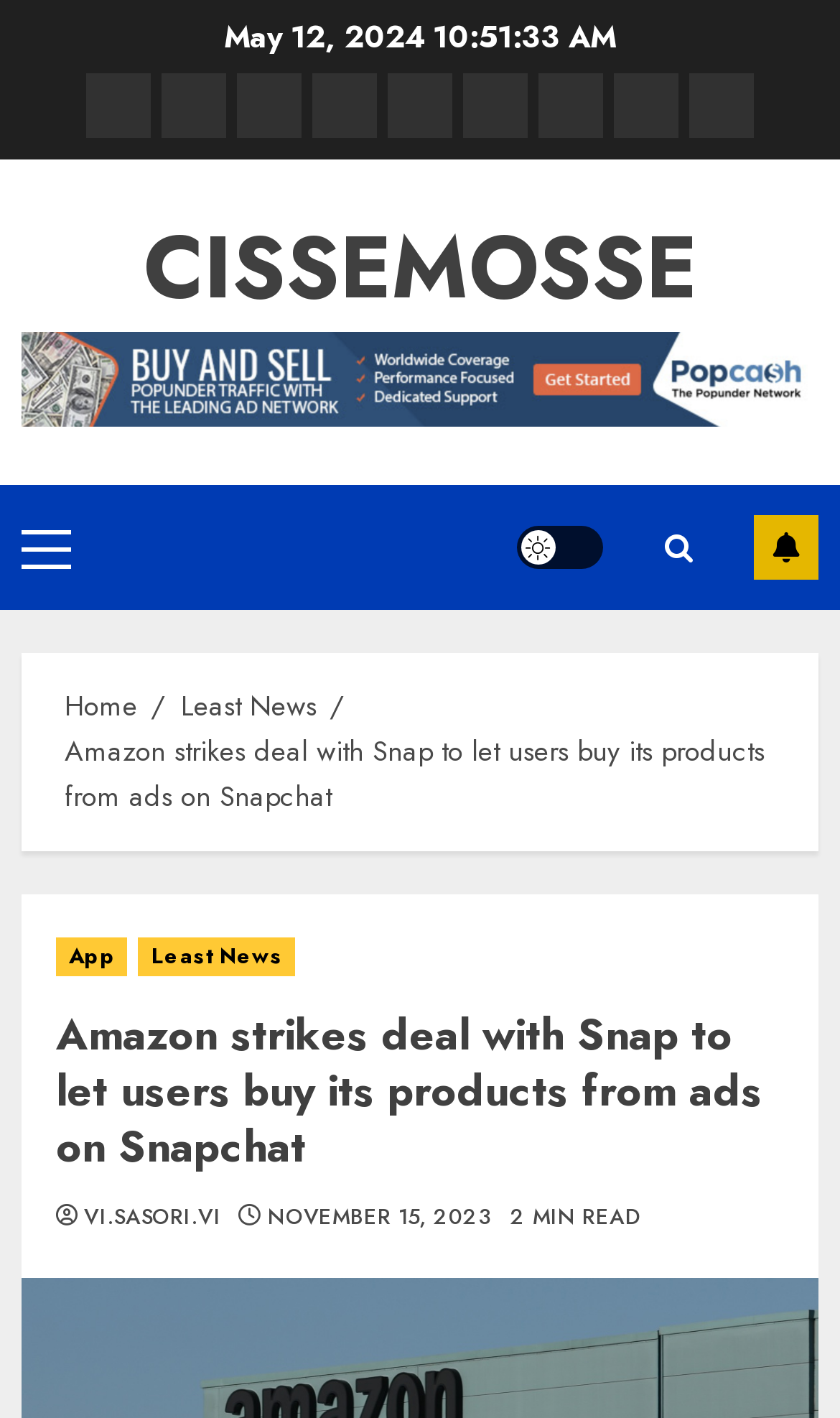Kindly provide the bounding box coordinates of the section you need to click on to fulfill the given instruction: "Click on Least News".

[0.103, 0.052, 0.179, 0.097]